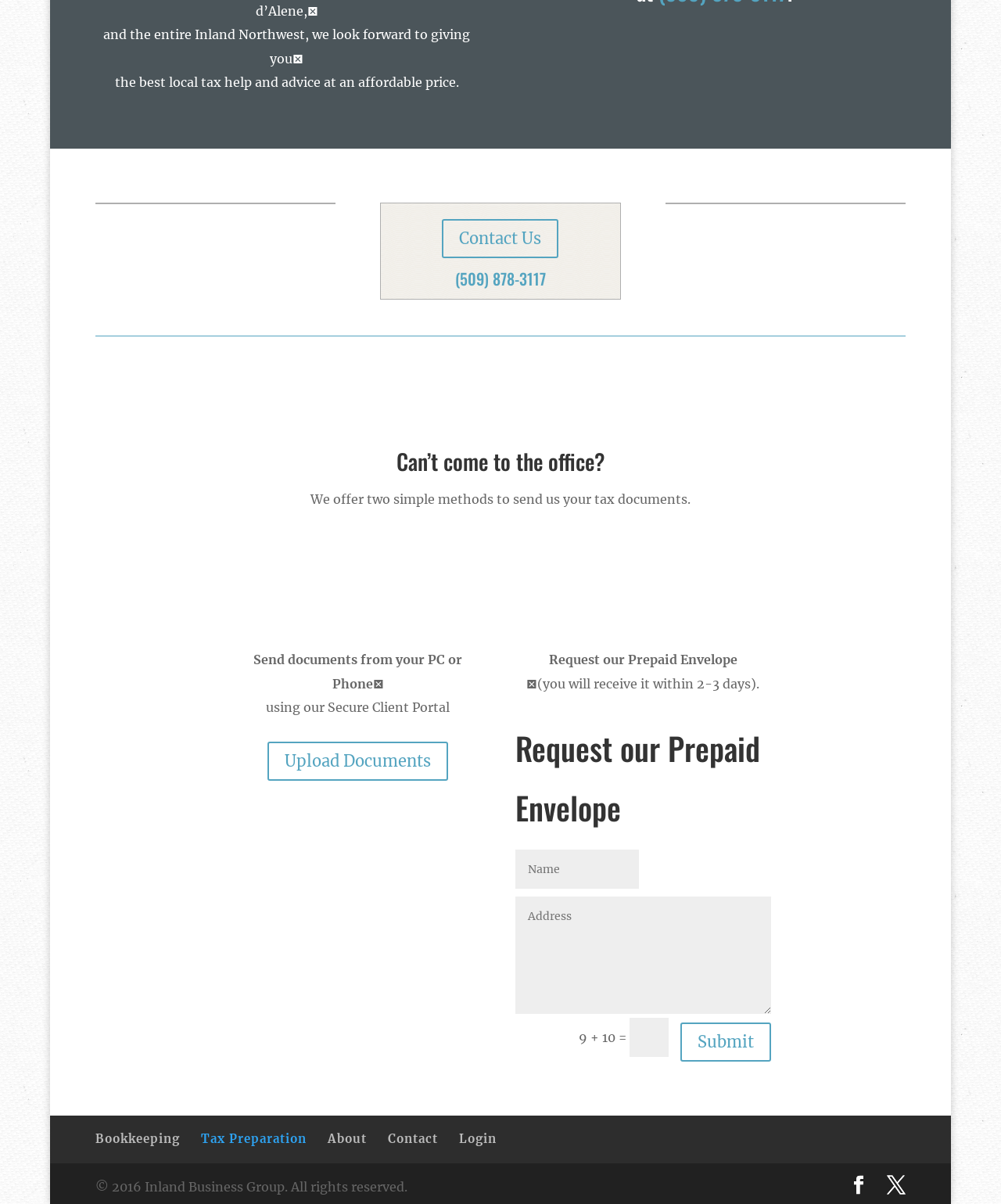Please identify the bounding box coordinates of the element's region that needs to be clicked to fulfill the following instruction: "Go to Tax Preparation". The bounding box coordinates should consist of four float numbers between 0 and 1, i.e., [left, top, right, bottom].

[0.2, 0.94, 0.306, 0.952]